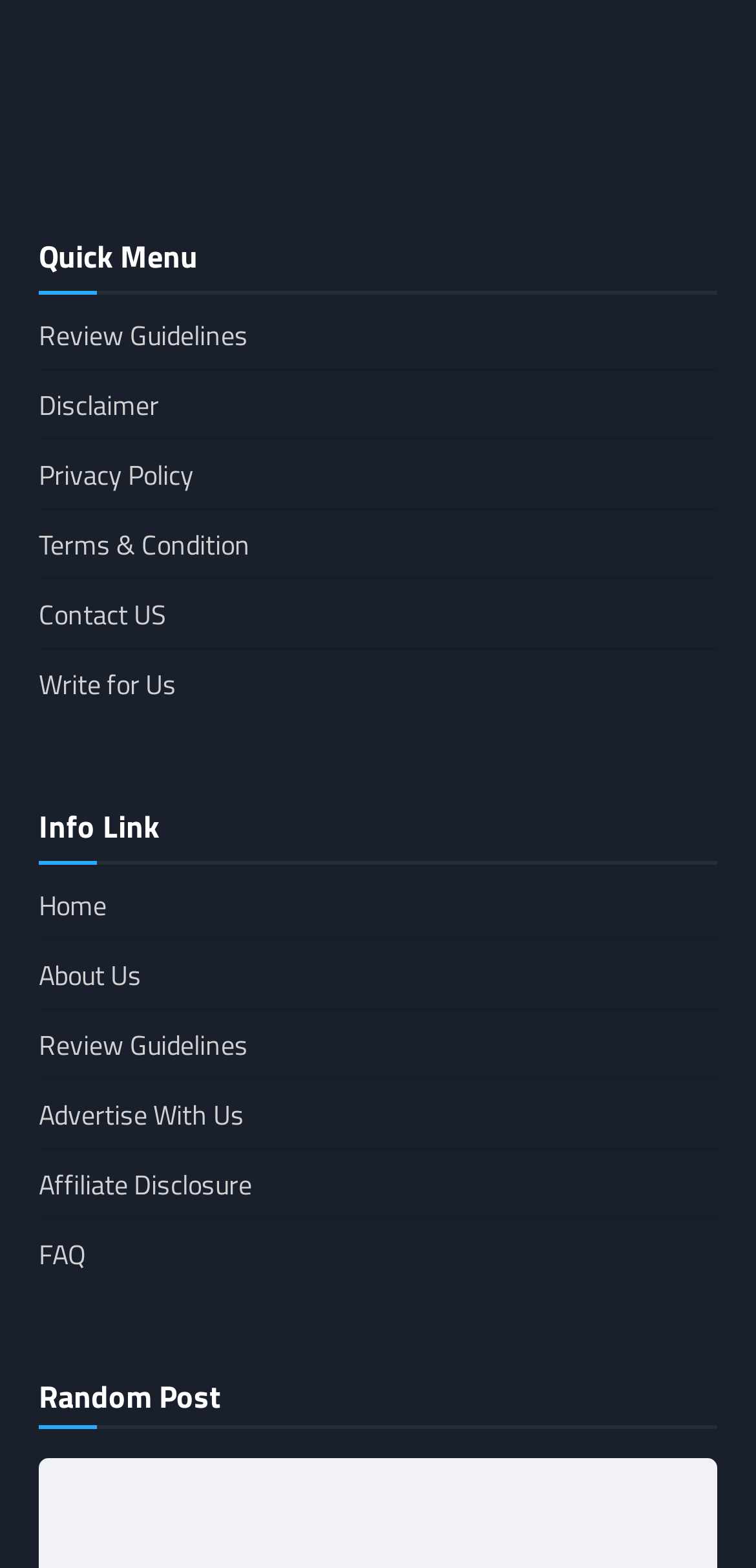How many headings are on the webpage?
Give a one-word or short-phrase answer derived from the screenshot.

3